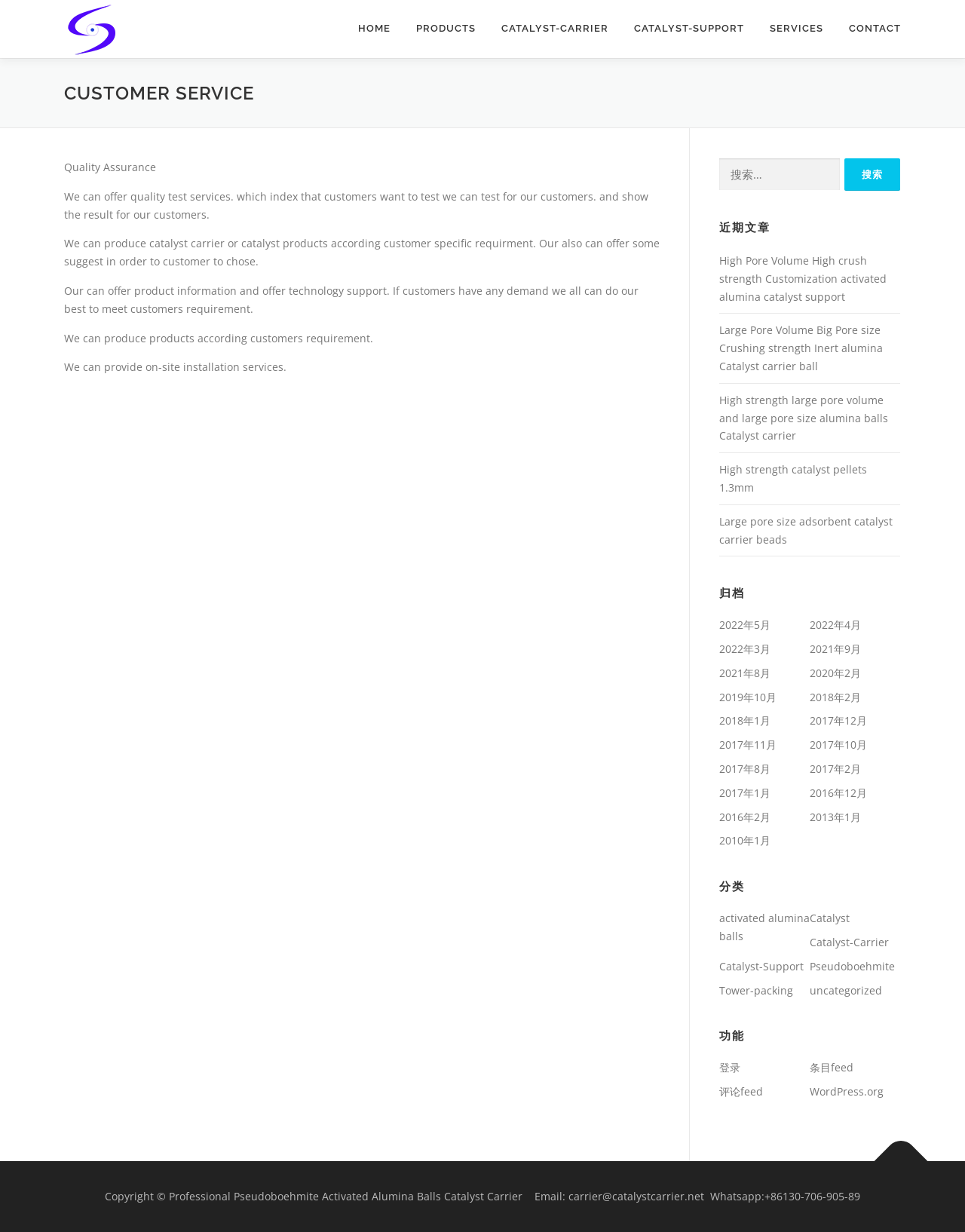Can you determine the bounding box coordinates of the area that needs to be clicked to fulfill the following instruction: "Go back to top"?

[0.906, 0.921, 0.961, 0.964]